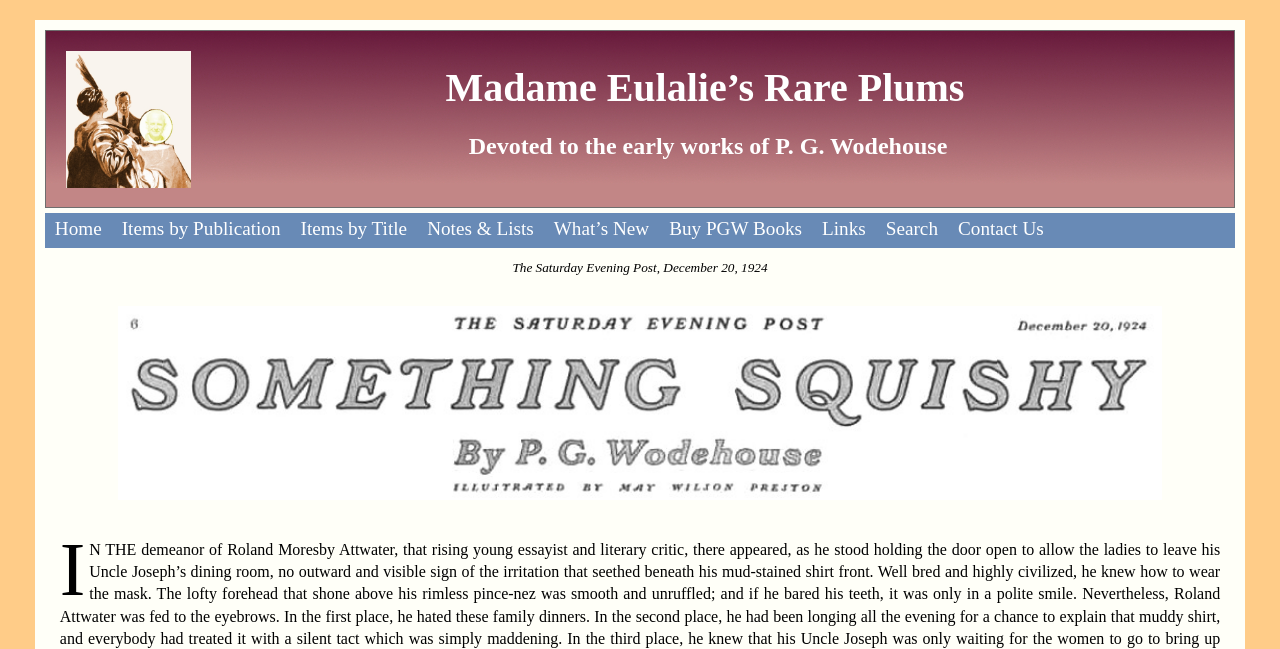Identify the bounding box coordinates of the specific part of the webpage to click to complete this instruction: "contact us".

[0.741, 0.328, 0.823, 0.382]